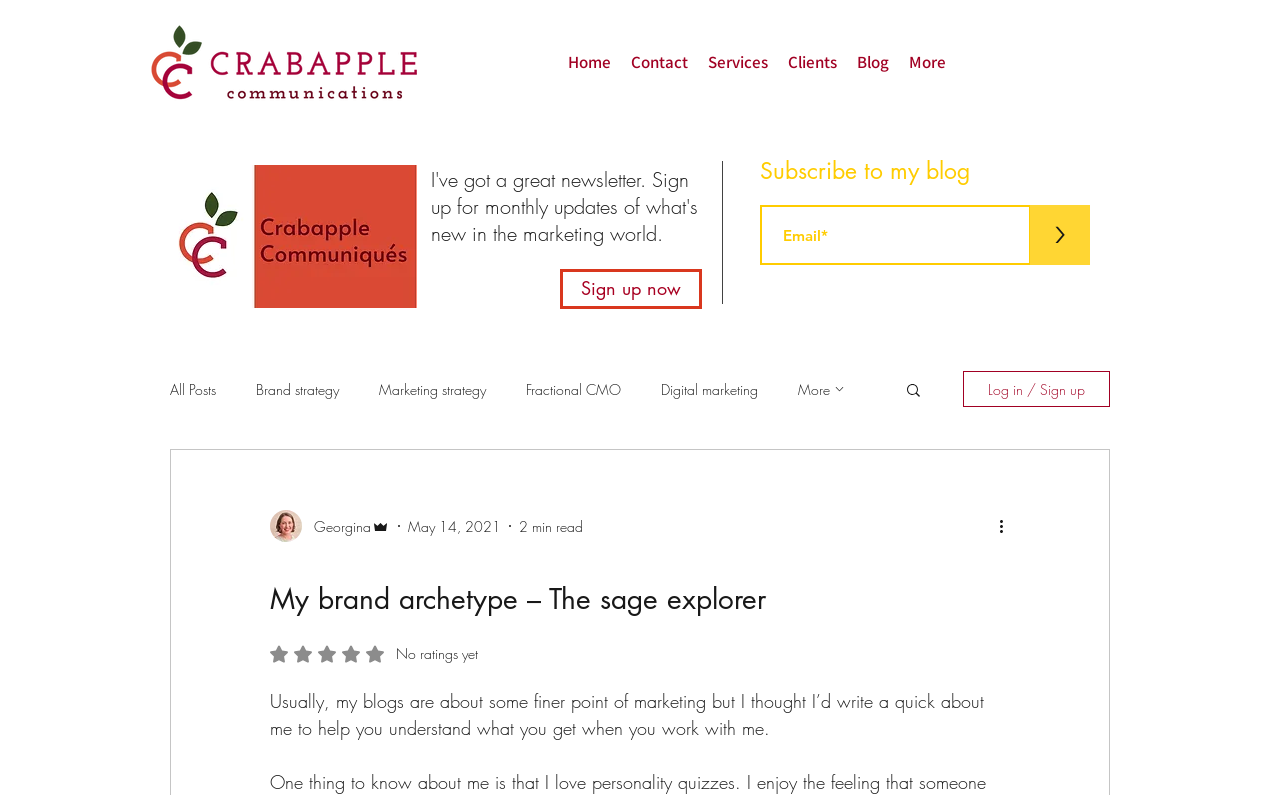Give a complete and precise description of the webpage's appearance.

This webpage is a personal blog, specifically a "About Me" page, where the author introduces themselves. At the top, there is a navigation bar with links to "Home", "Contact", "Services", "Clients", "Blog", and "More". Below the navigation bar, there is a logo and a graphic image. 

On the left side, there is a section to subscribe to the blog, with a heading "Subscribe to my blog", a text box to enter an email address, and a button to submit. 

On the right side, there is a navigation menu for the blog, with links to "All Posts", "Brand strategy", "Marketing strategy", "Fractional CMO", "Digital marketing", and "More". 

Below the navigation menu, there is a search button and a "Log in / Sign up" button. 

The main content of the page is a personal introduction, with a heading "My brand archetype – The sage explorer". The author's picture is displayed, along with their name "Georgina" and a description "Admin". The introduction text is a brief summary of the author's background and what readers can expect from their blog. There is also a "More actions" button and a rating system, although there are no ratings yet.